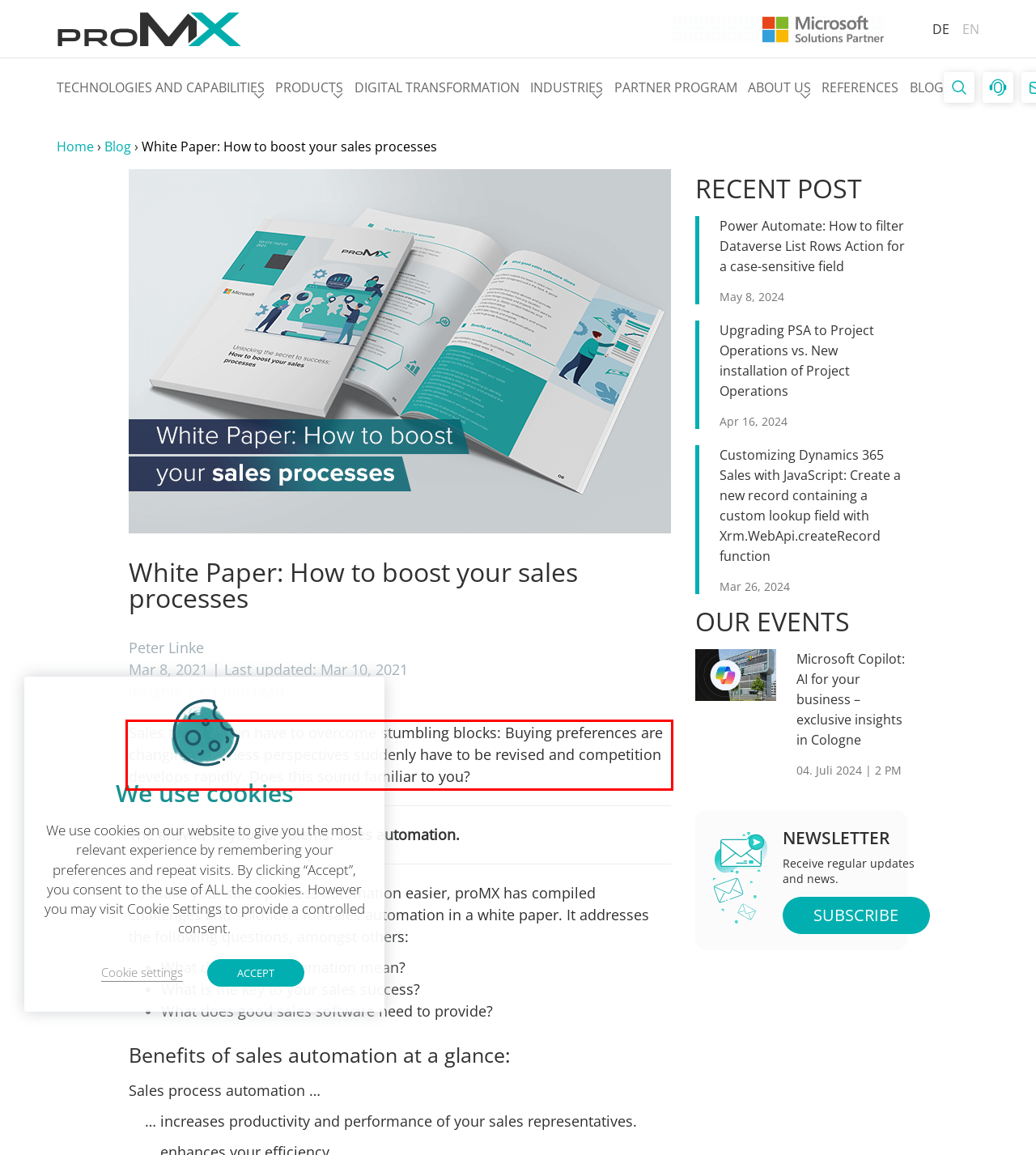Please take the screenshot of the webpage, find the red bounding box, and generate the text content that is within this red bounding box.

Sales teams often have to overcome stumbling blocks: Buying preferences are changing, business perspectives suddenly have to be revised and competition develops rapidly. Does this sound familiar to you?